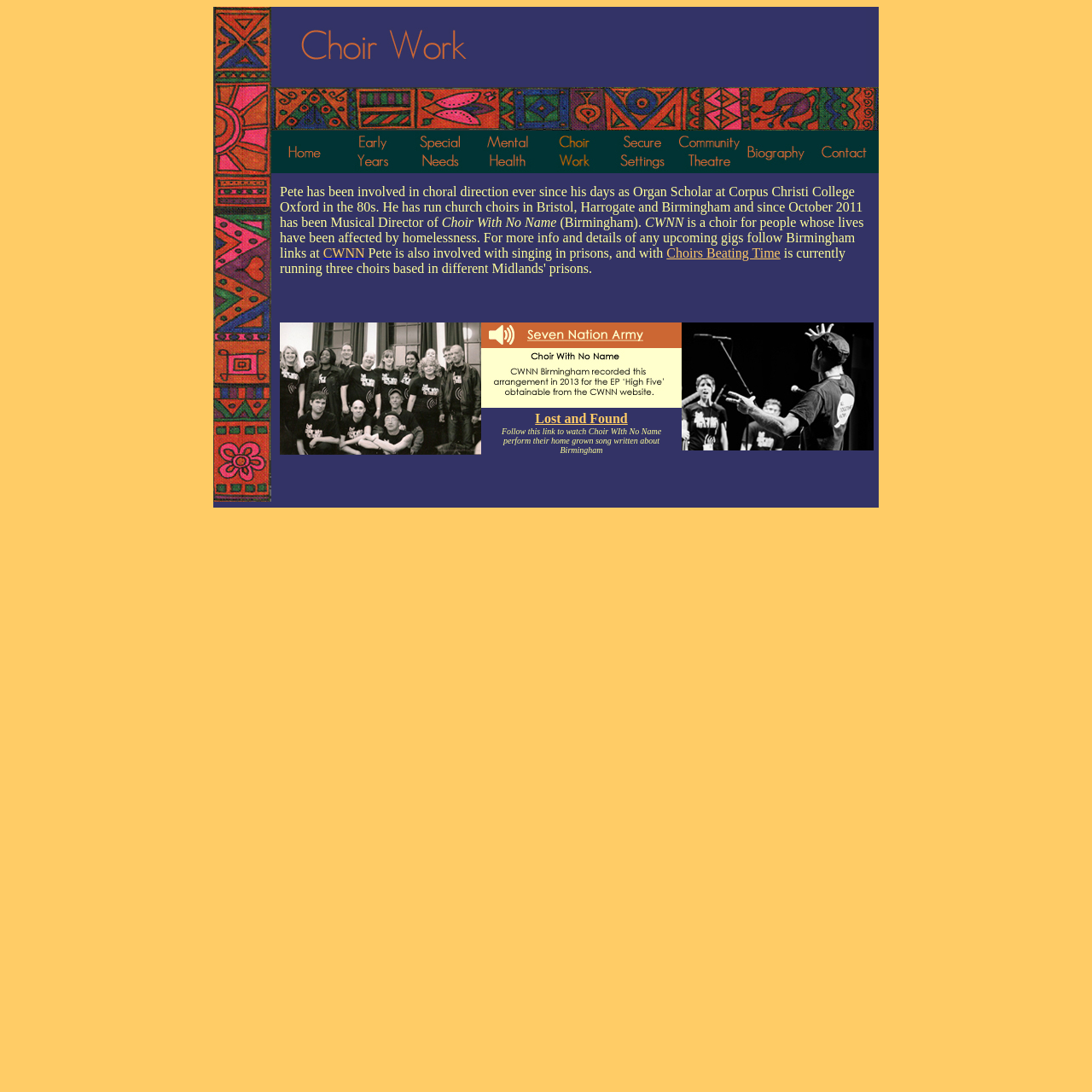Identify the bounding box coordinates for the element you need to click to achieve the following task: "Click the link to Choir With No Name". Provide the bounding box coordinates as four float numbers between 0 and 1, in the form [left, top, right, bottom].

[0.296, 0.225, 0.334, 0.238]